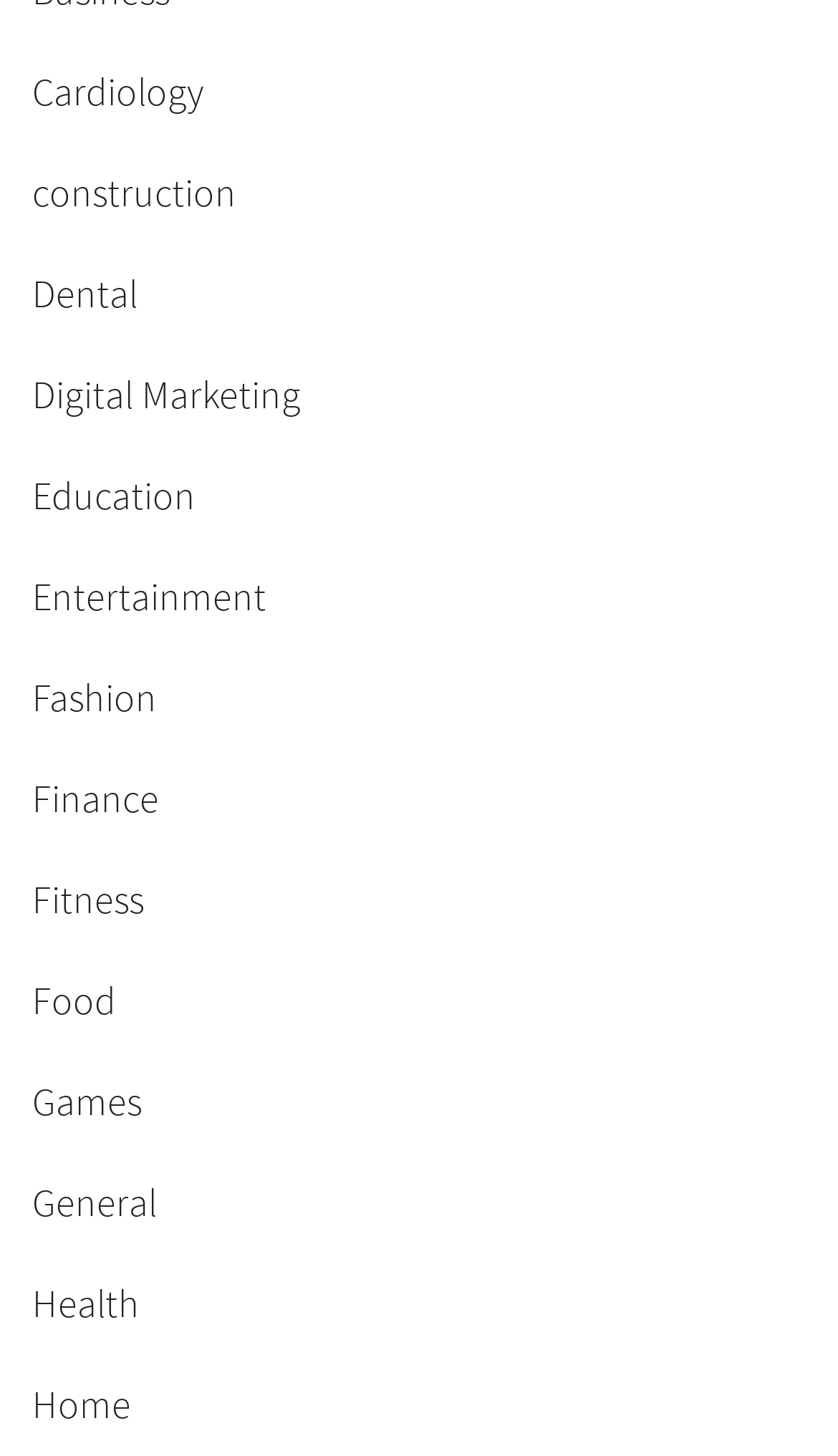Specify the bounding box coordinates of the region I need to click to perform the following instruction: "Open the main menu". The coordinates must be four float numbers in the range of 0 to 1, i.e., [left, top, right, bottom].

None